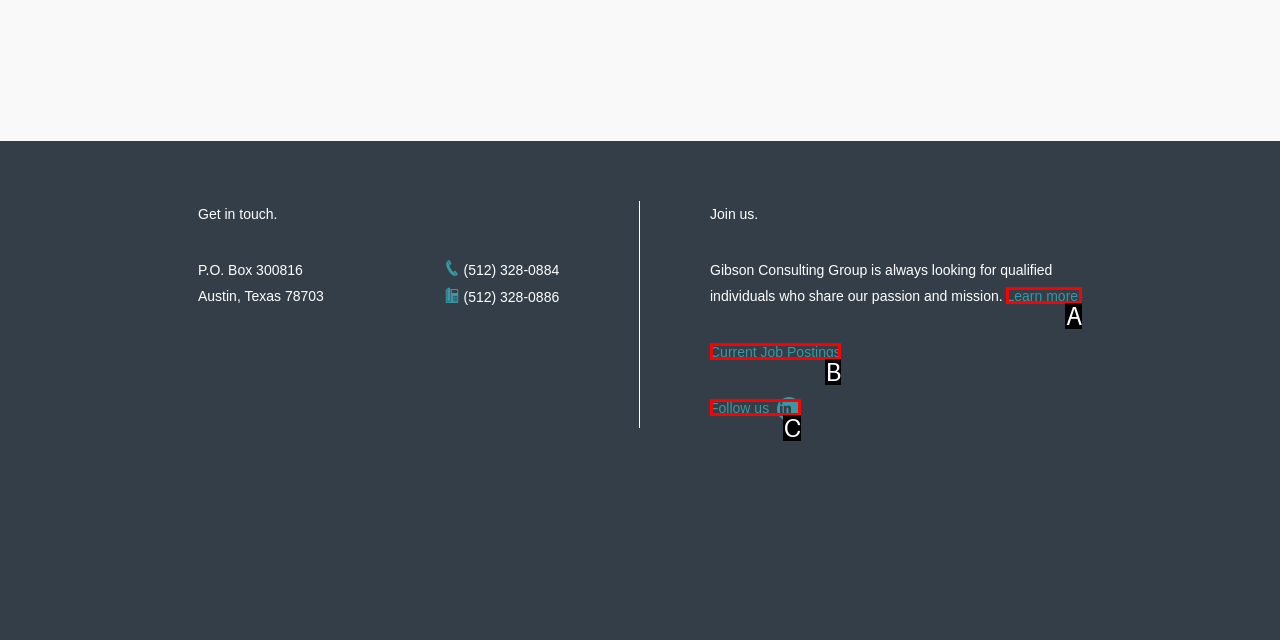Identify the HTML element that matches the description: Current Job Postings
Respond with the letter of the correct option.

B